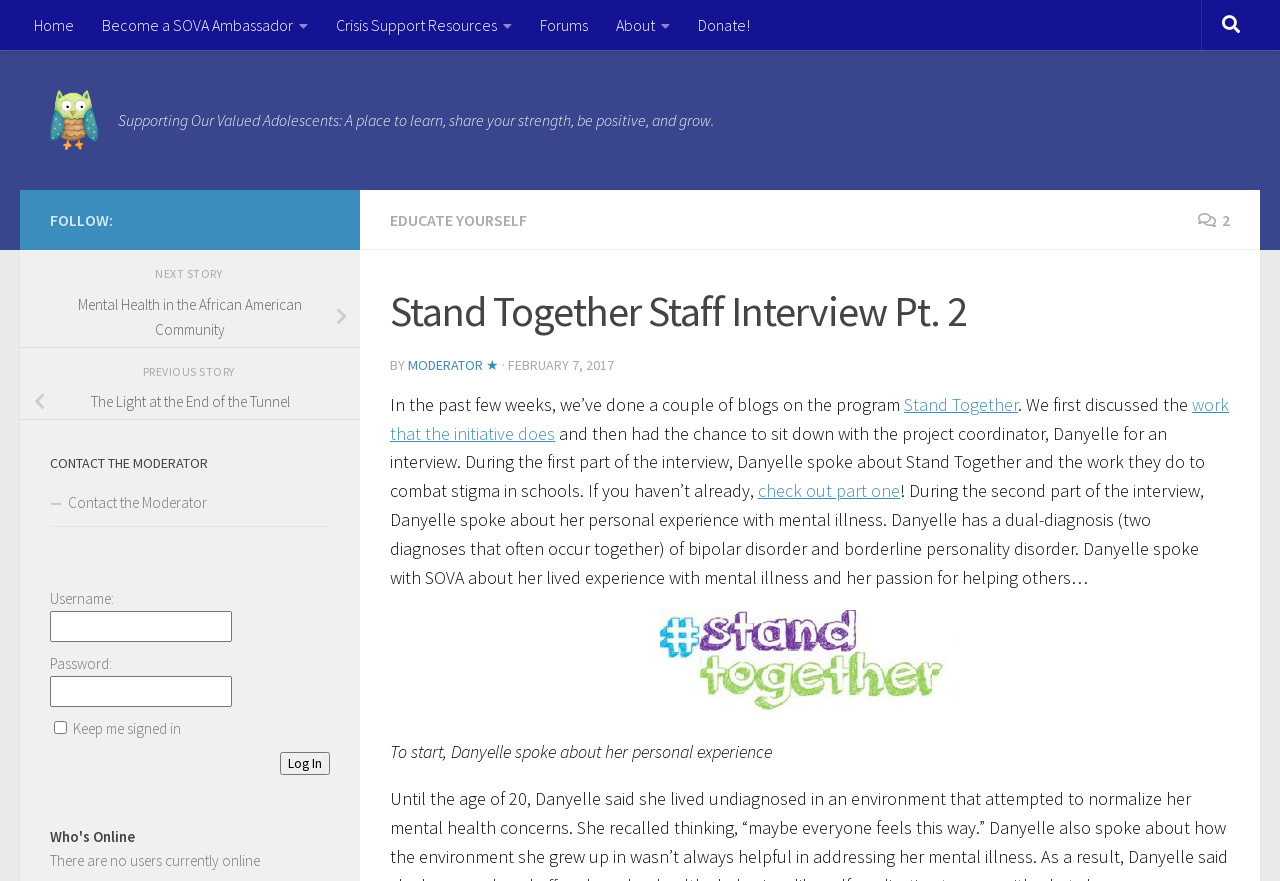Find the bounding box coordinates of the clickable area that will achieve the following instruction: "Click on the 'EDUCATE YOURSELF' link".

[0.305, 0.238, 0.412, 0.261]